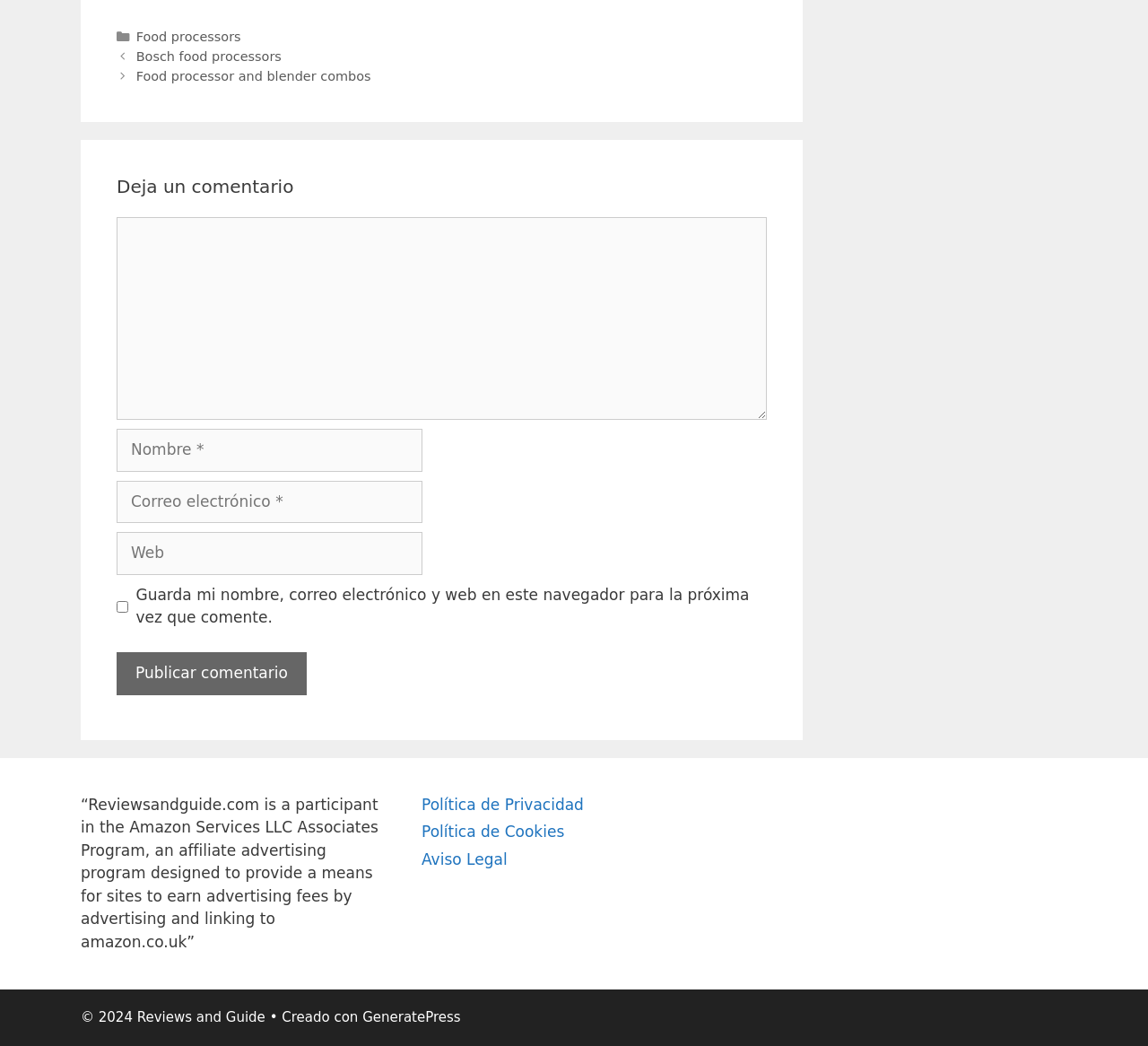Specify the bounding box coordinates of the element's area that should be clicked to execute the given instruction: "Show full item record". The coordinates should be four float numbers between 0 and 1, i.e., [left, top, right, bottom].

None